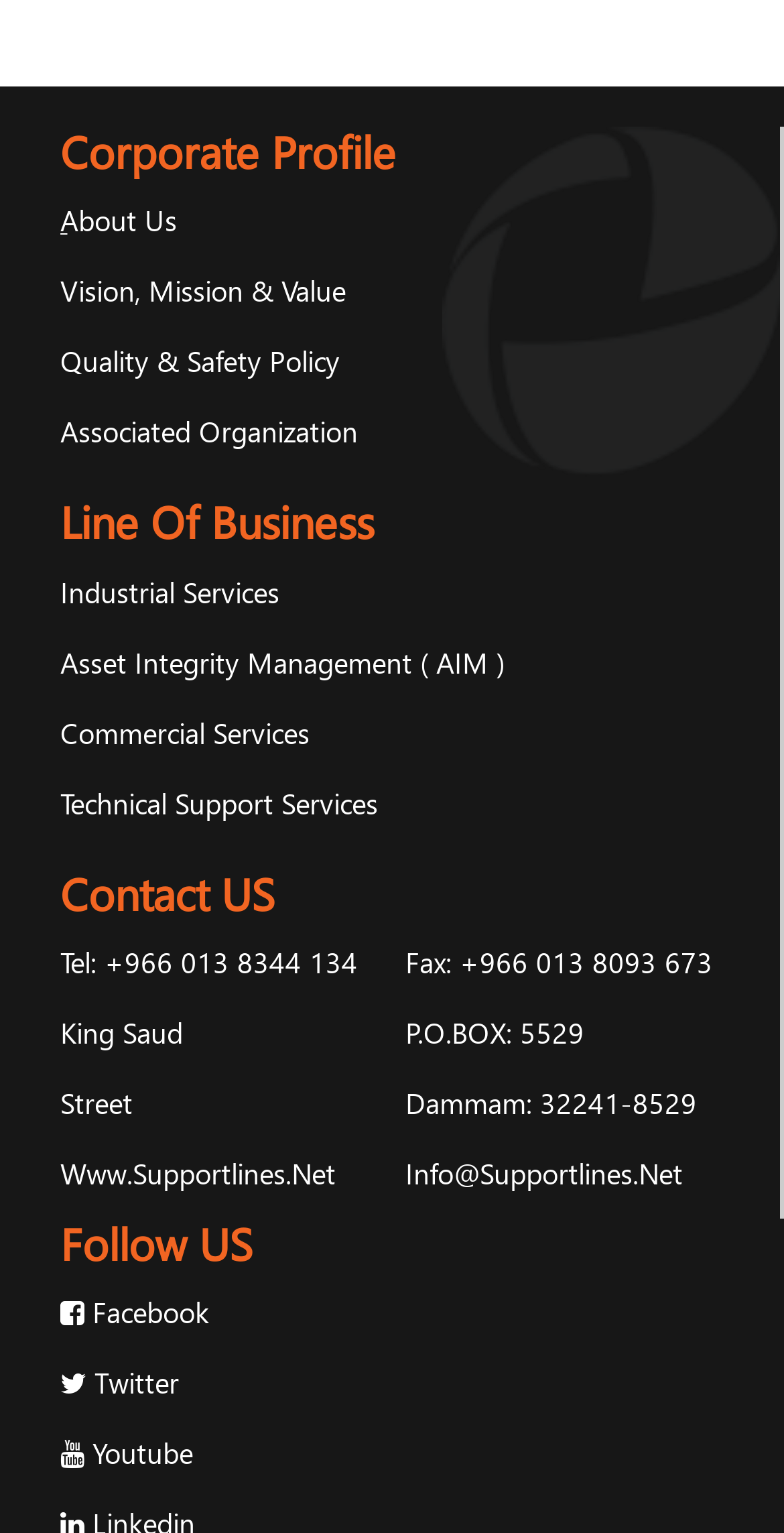Using the provided element description: "Associated Organization", identify the bounding box coordinates. The coordinates should be four floats between 0 and 1 in the order [left, top, right, bottom].

[0.077, 0.265, 0.956, 0.311]